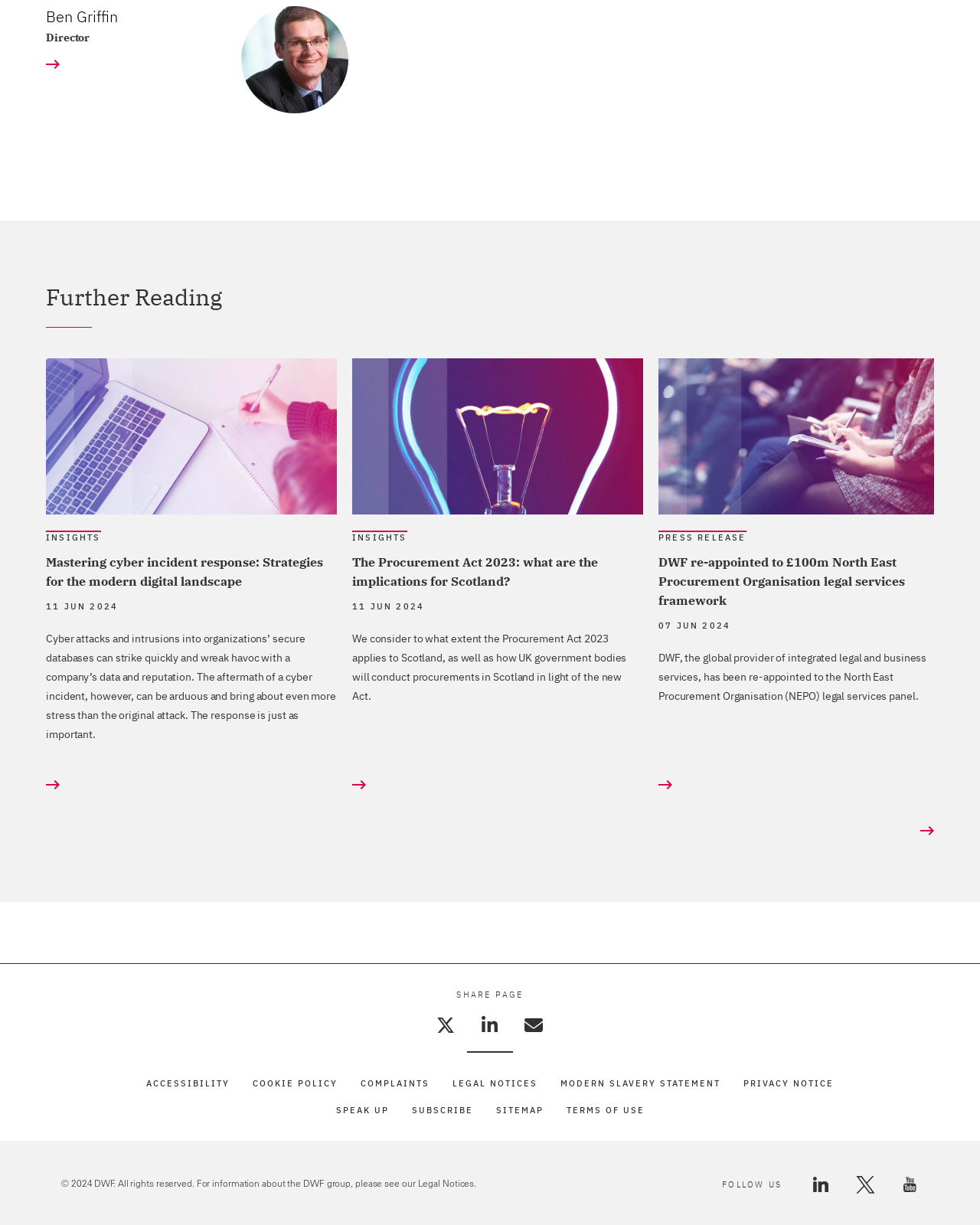Please identify the bounding box coordinates of the element on the webpage that should be clicked to follow this instruction: "Get GIFT CARDS". The bounding box coordinates should be given as four float numbers between 0 and 1, formatted as [left, top, right, bottom].

None